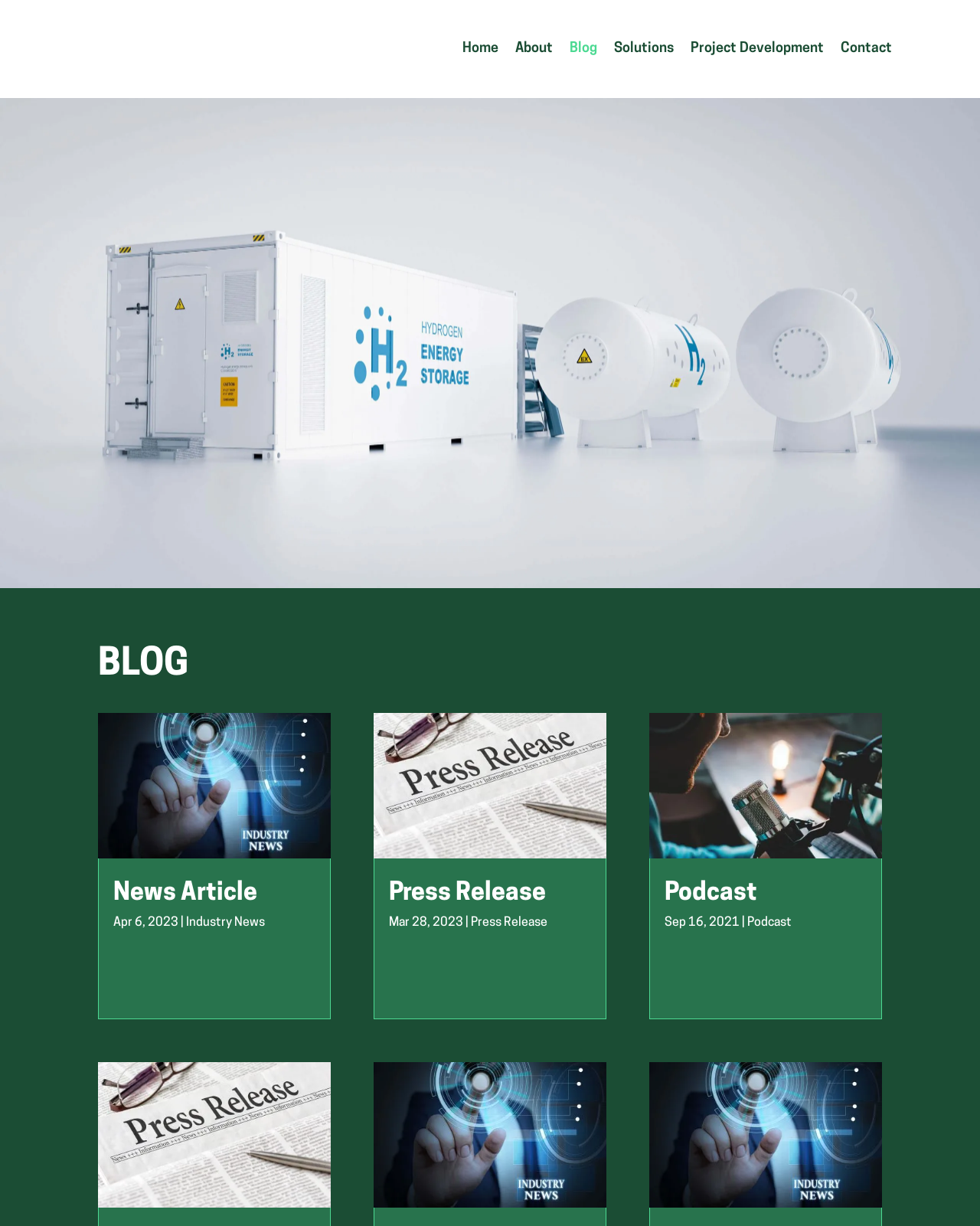Provide a thorough summary of the webpage.

The webpage is a blog page from Hydrogen Ventures. At the top, there are 7 navigation links: "Home", "About", "Blog", "Solutions", "Project Development", and "Contact", aligned horizontally. Below these links, there is a large heading "BLOG" that spans across the page.

The main content of the page is divided into three sections, each containing a news article or press release. The first section is located on the left side of the page and contains a news article with a heading "News Article", a date "Apr 6, 2023", and a category "Industry News". There is also an image associated with this article.

The second section is located in the middle of the page and contains a press release with a heading "Press Release", a date "Mar 28, 2023", and a category "Press Release". There is also an image associated with this press release.

The third section is located on the right side of the page and contains a podcast with a heading "Podcast", a date "Sep 16, 2021", and a category "Podcast". There is also an image associated with this podcast.

Each section has a link to the full article or press release, and there are also links to other articles or press releases at the bottom of each section.